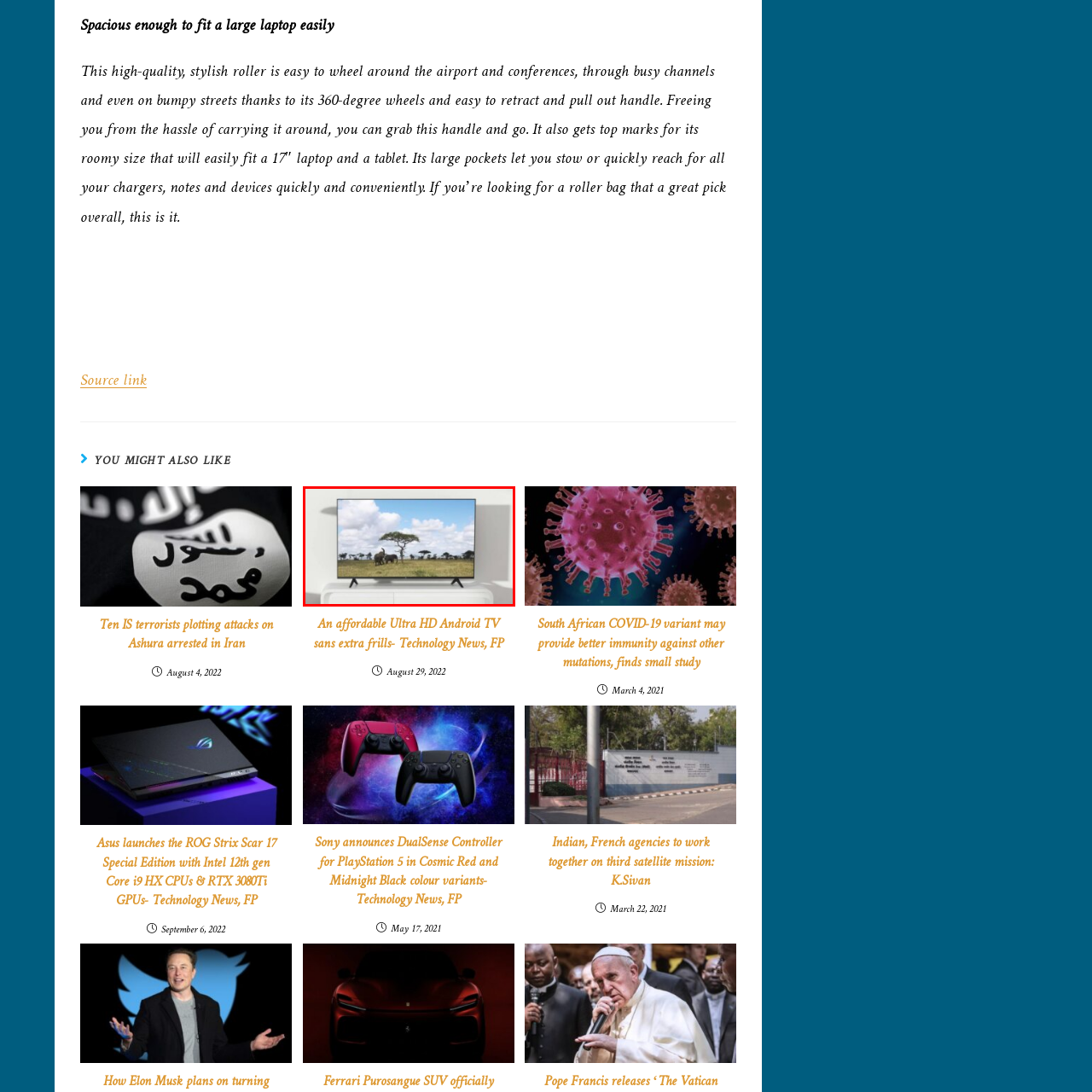What type of TV is showcased in the image?
Review the image area surrounded by the red bounding box and give a detailed answer to the question.

The caption states that the image is displayed on a sleek Ultra HD Android TV, which suggests that the TV is an Ultra HD Android TV model.